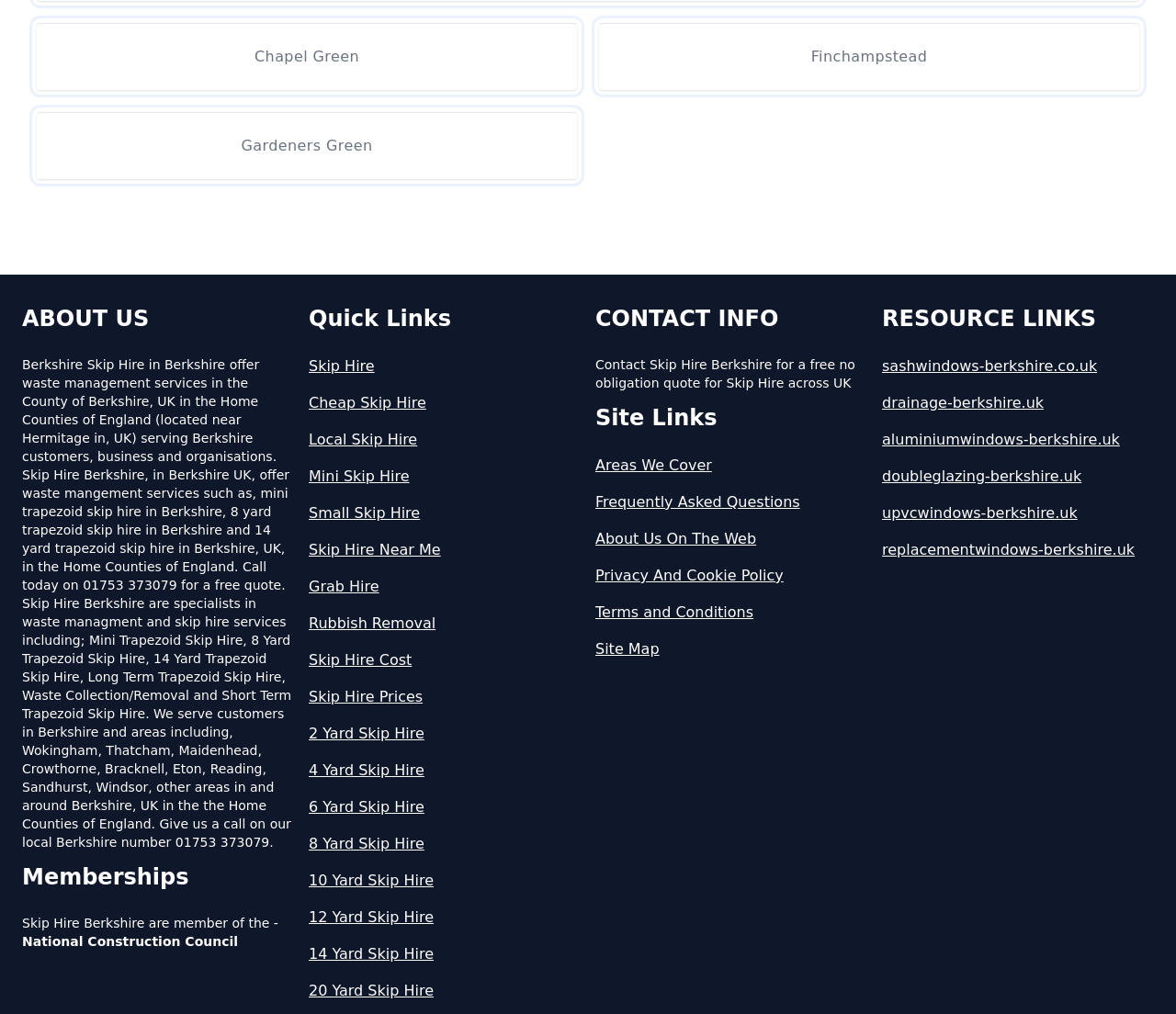Can you give a comprehensive explanation to the question given the content of the image?
How many yard skip hire services are listed in the Quick Links section?

I found the Quick Links section, which is located at the middle-left part of the webpage, with a heading 'Quick Links' and a list of links to different skip hire services. I counted the number of yard skip hire services listed, which are 2 Yard Skip Hire, 4 Yard Skip Hire, 6 Yard Skip Hire, 8 Yard Skip Hire, 10 Yard Skip Hire, 12 Yard Skip Hire, 14 Yard Skip Hire, and 20 Yard Skip Hire, making a total of 9 services.